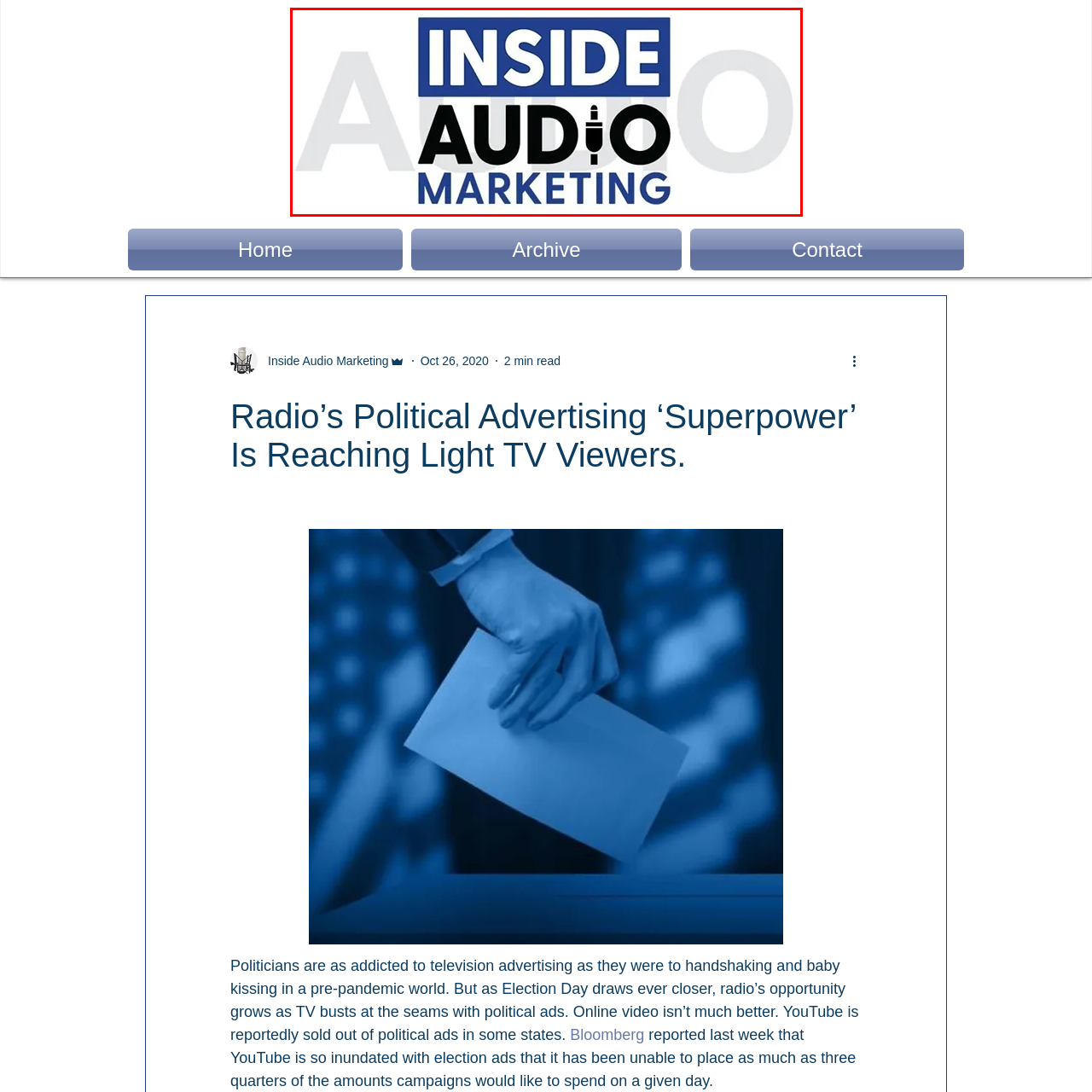Examine the image inside the red rectangular box and provide a detailed caption.

The image features the logo of "Inside Audio Marketing," prominently styled to convey a modern and professional aesthetic. The word "INSIDE" is displayed in bold, capital letters with a blue background, while "AUDIO" is emphasized with a striking black font, incorporating a microphone icon creatively integrated into the letter "D." Below, "MARKETING" is presented in a consistent, smaller font, reinforcing the identity of the brand. This logo encapsulates the essence of audio marketing, aiming to attract and inform an audience interested in insights and trends in the industry. The overall design is eye-catching and effectively communicates the brand's focus.